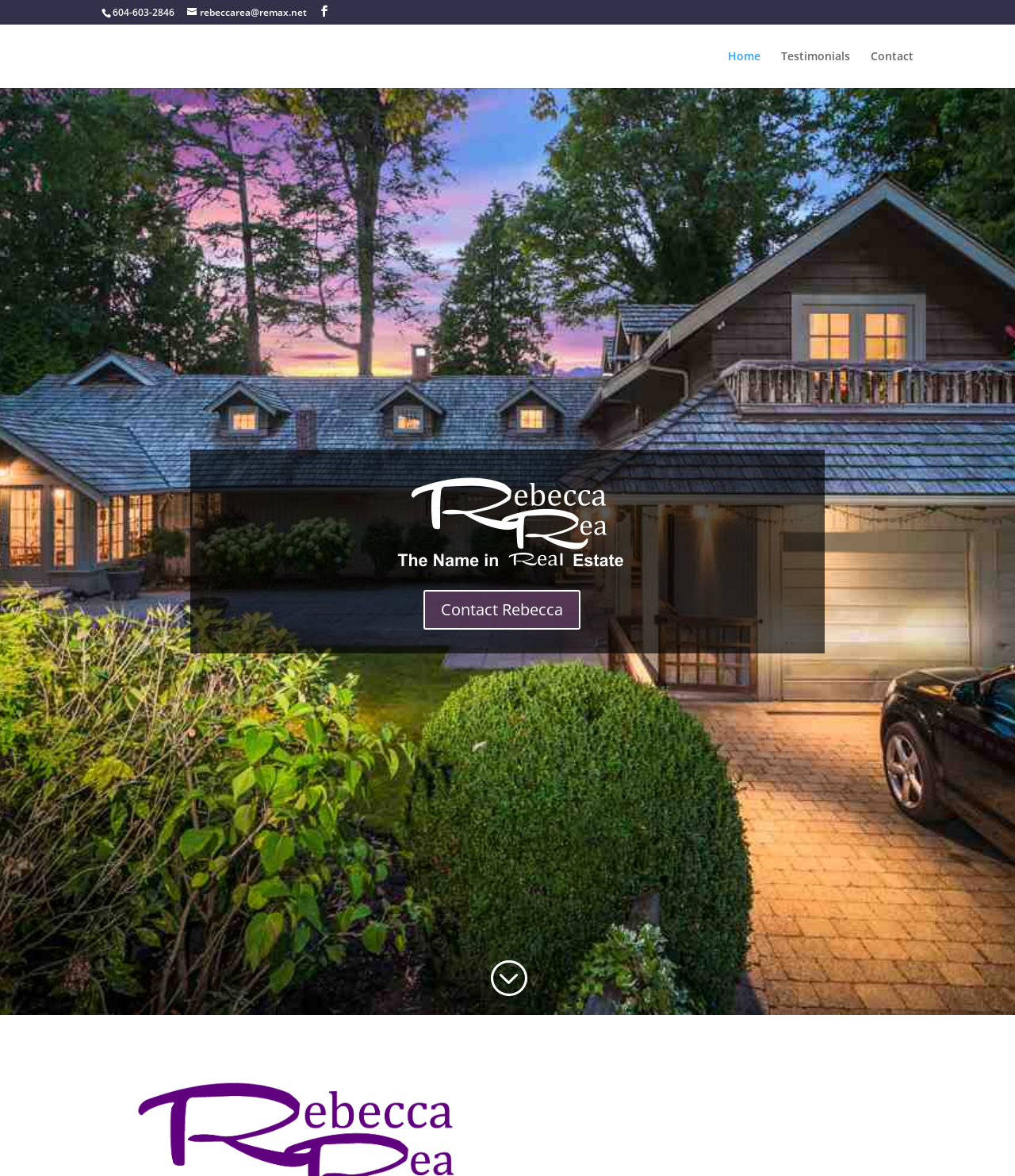Based on the image, provide a detailed and complete answer to the question: 
What is the email address of Rebecca Rea?

The email address of Rebecca Rea can be found on the top of the webpage, which is rebeccarea@remax.net. It is represented by an envelope icon.